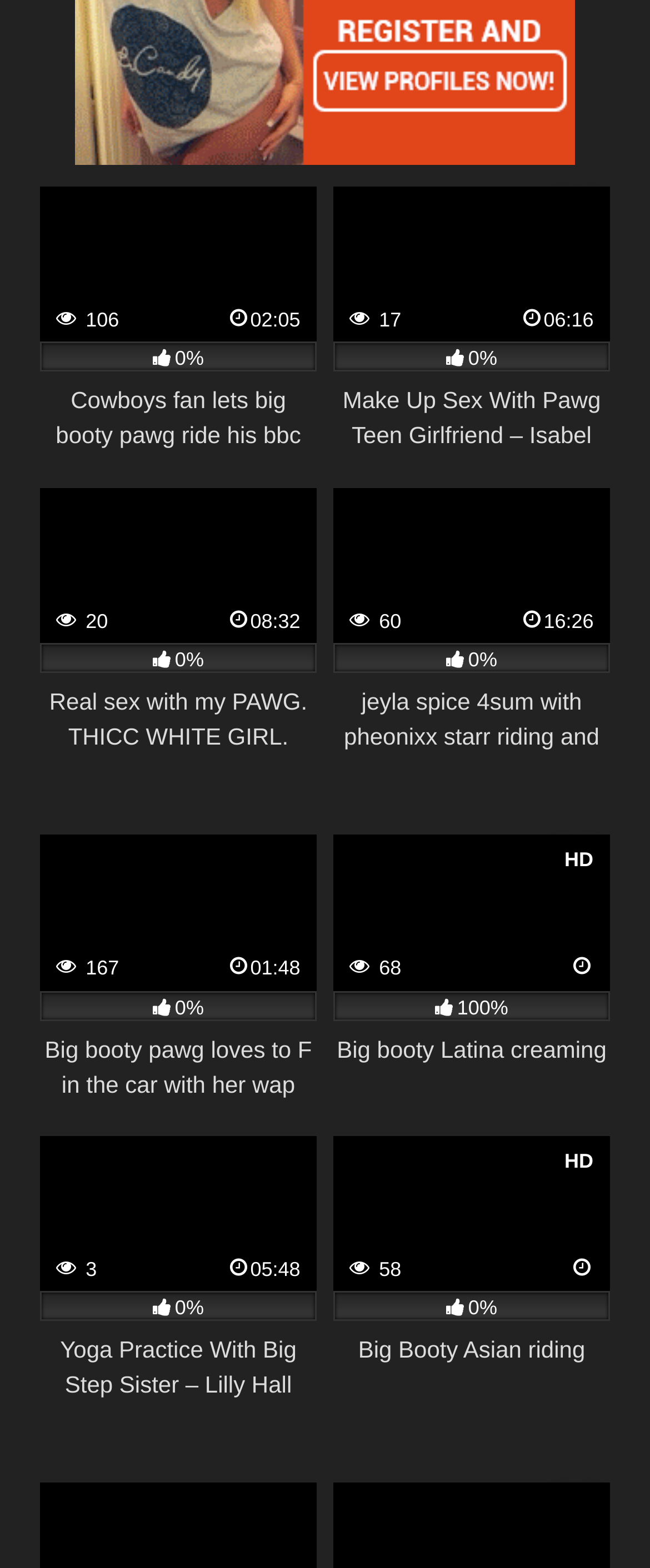Respond to the question with just a single word or phrase: 
What is the format of the duration indicators in the article titles?

Minutes and seconds